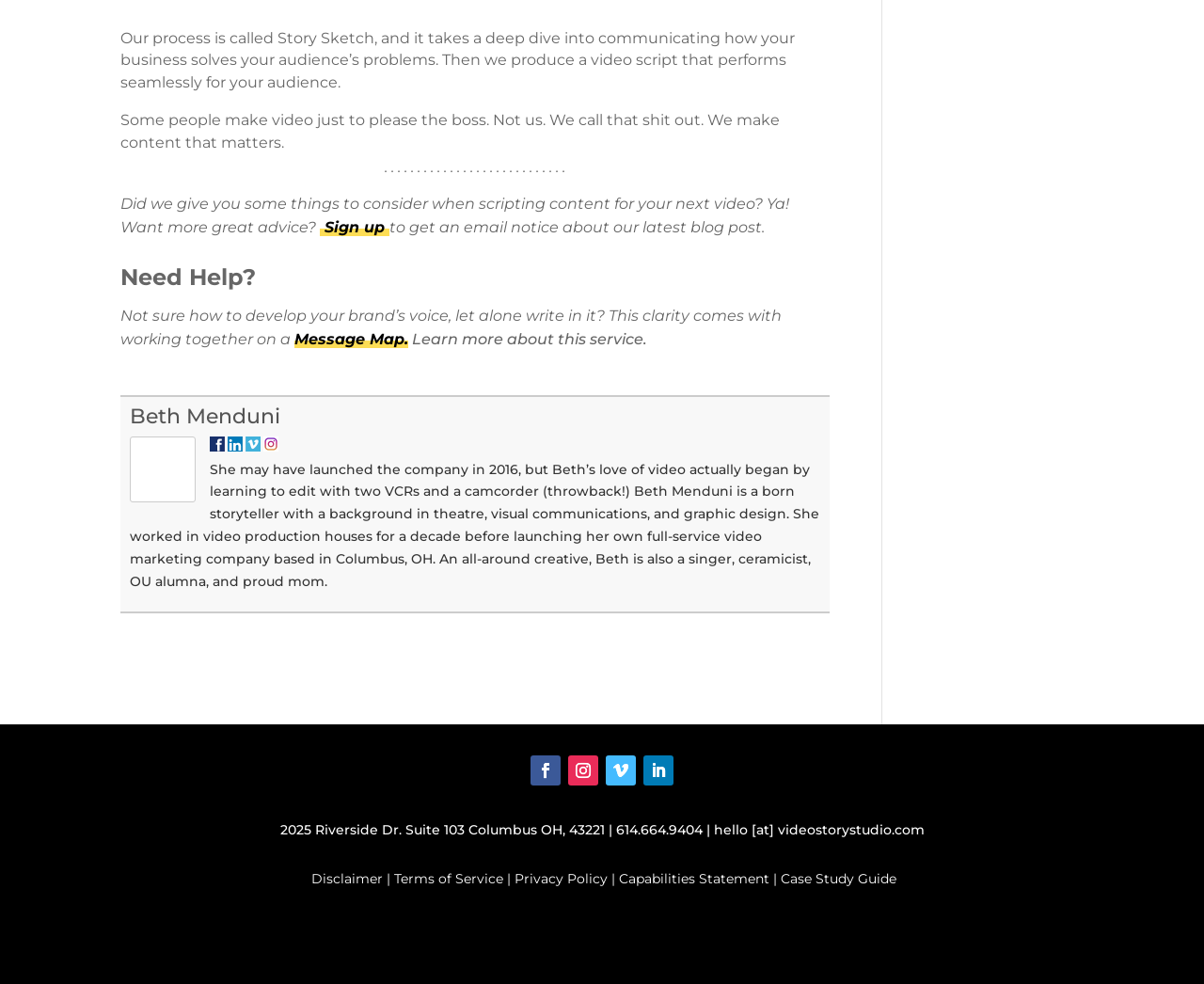Identify the bounding box coordinates of the region that needs to be clicked to carry out this instruction: "Check the contact information of Arts Central MK". Provide these coordinates as four float numbers ranging from 0 to 1, i.e., [left, top, right, bottom].

None